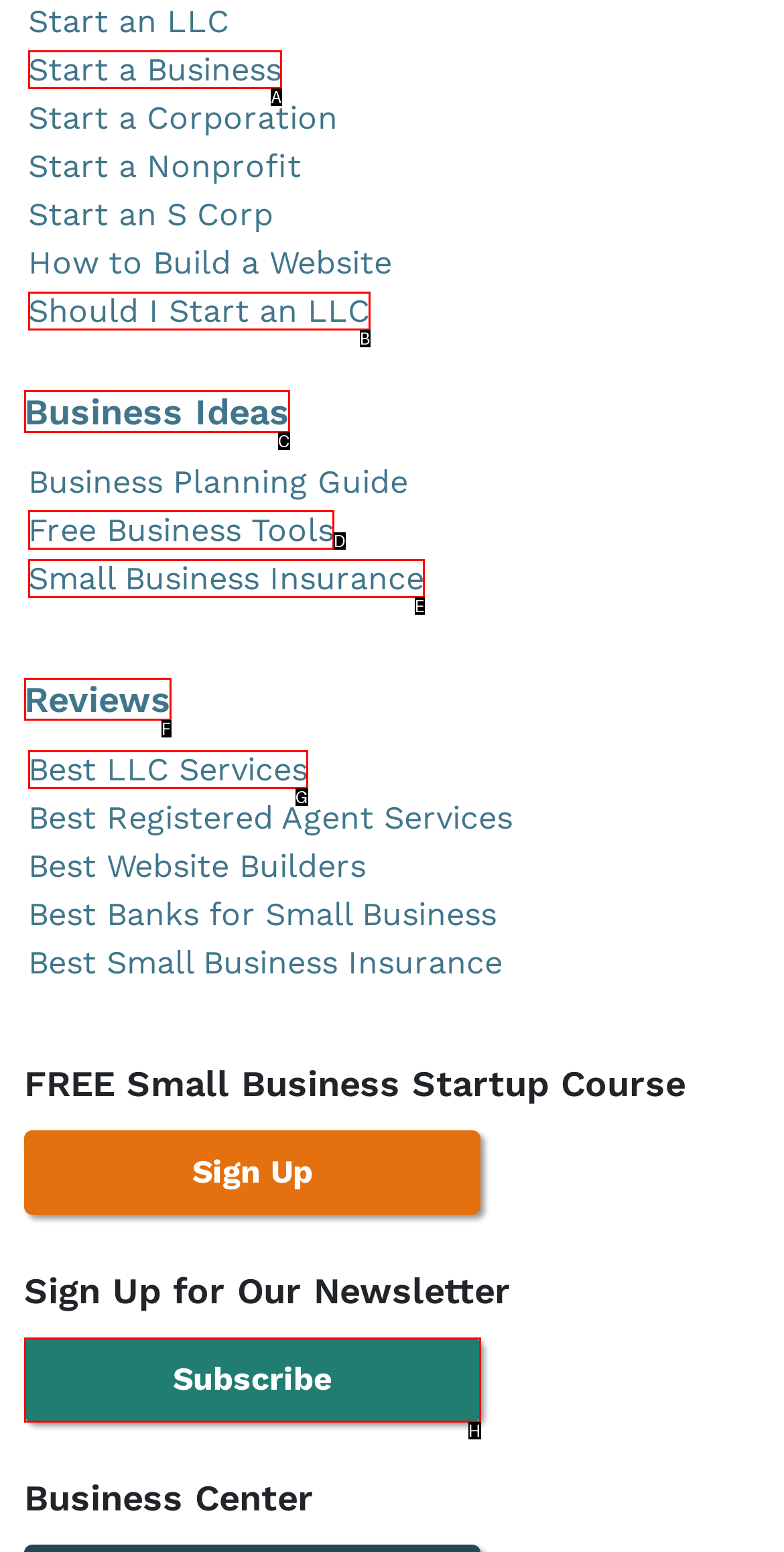For the task: Get free business tools, identify the HTML element to click.
Provide the letter corresponding to the right choice from the given options.

D